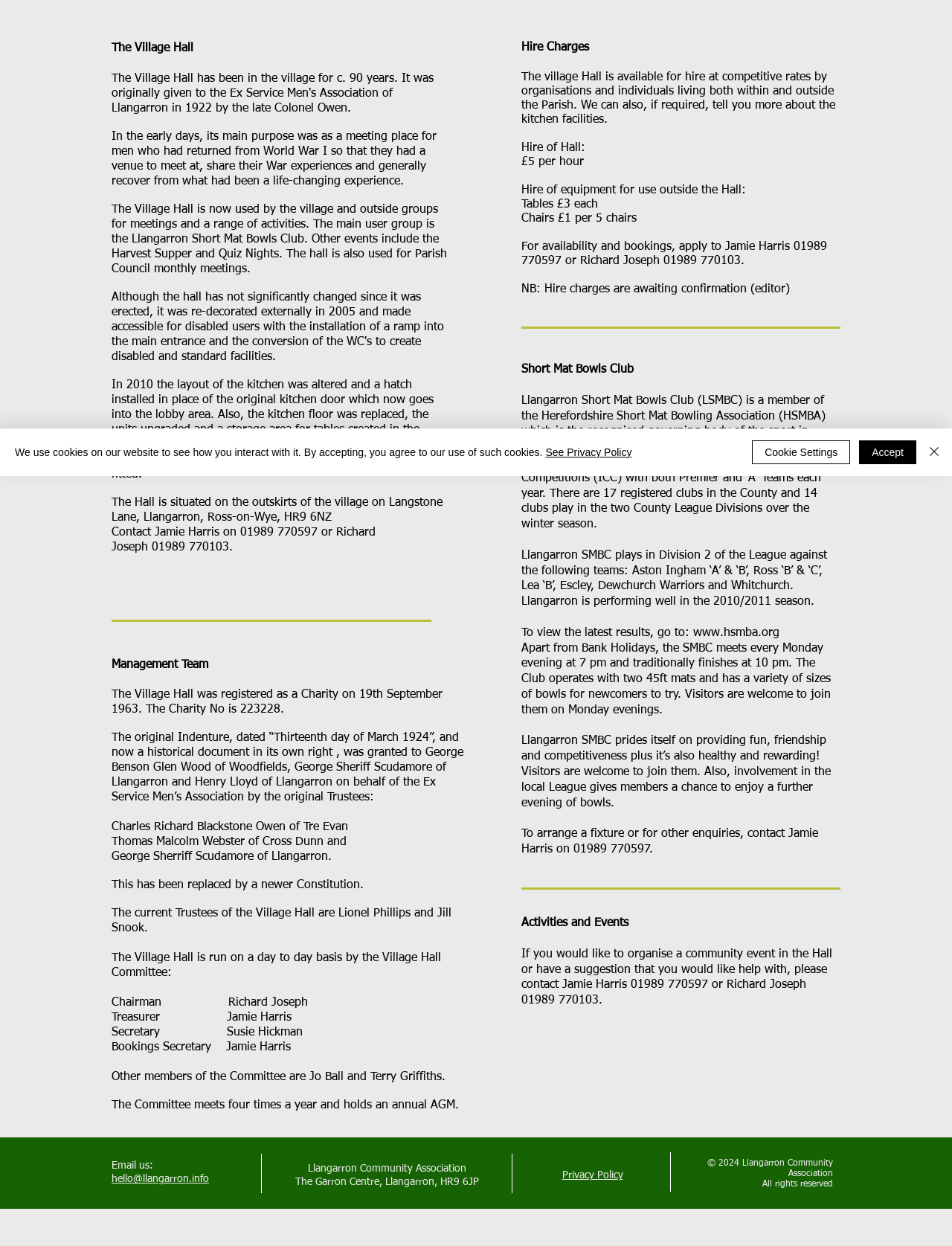Find the bounding box coordinates for the UI element that matches this description: "hello@llangarron.info".

[0.117, 0.942, 0.22, 0.951]